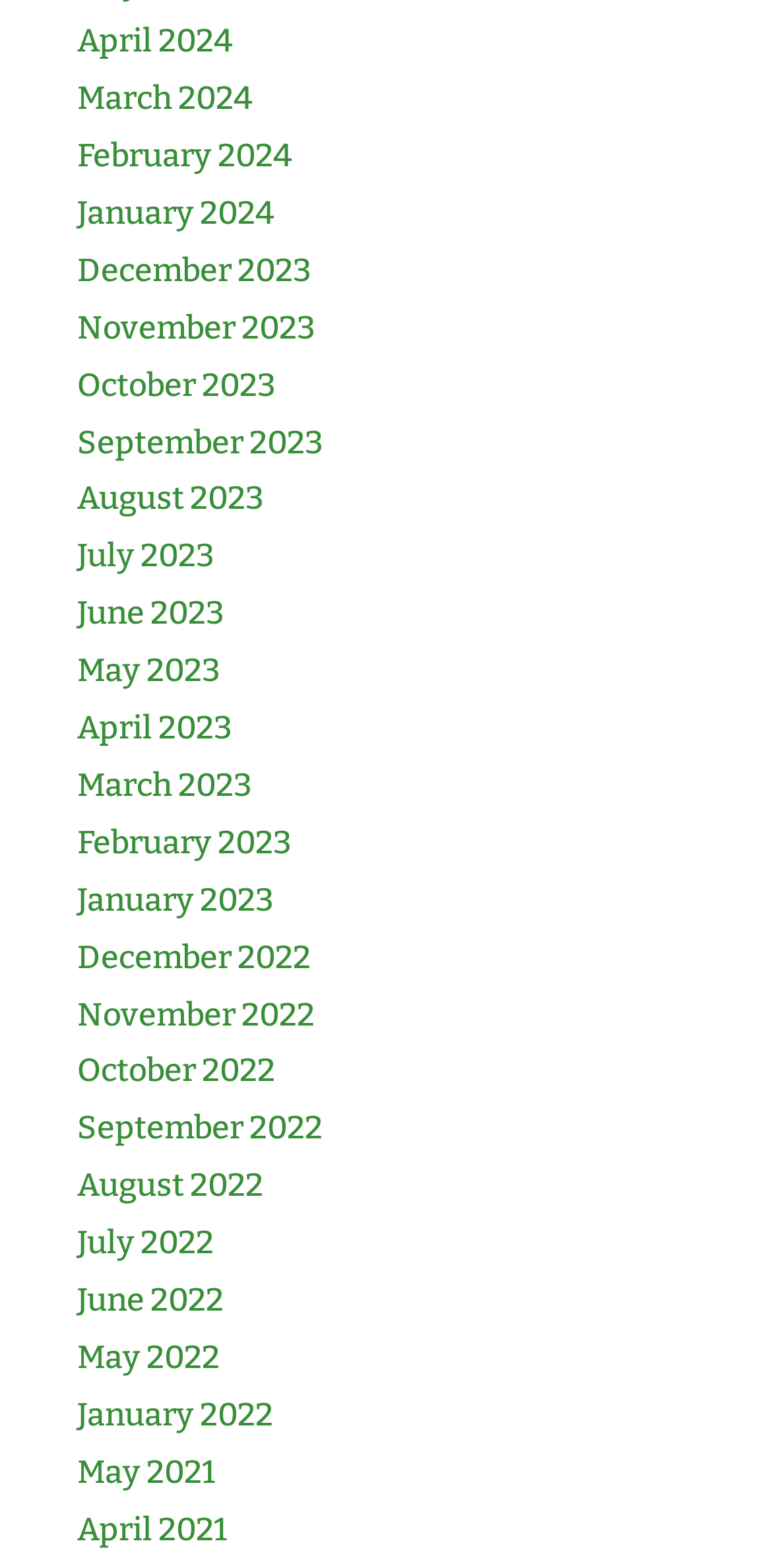What is the earliest month listed?
Kindly answer the question with as much detail as you can.

By examining the list of links, I found that the earliest month listed is May 2021, which is located at the bottom of the list.